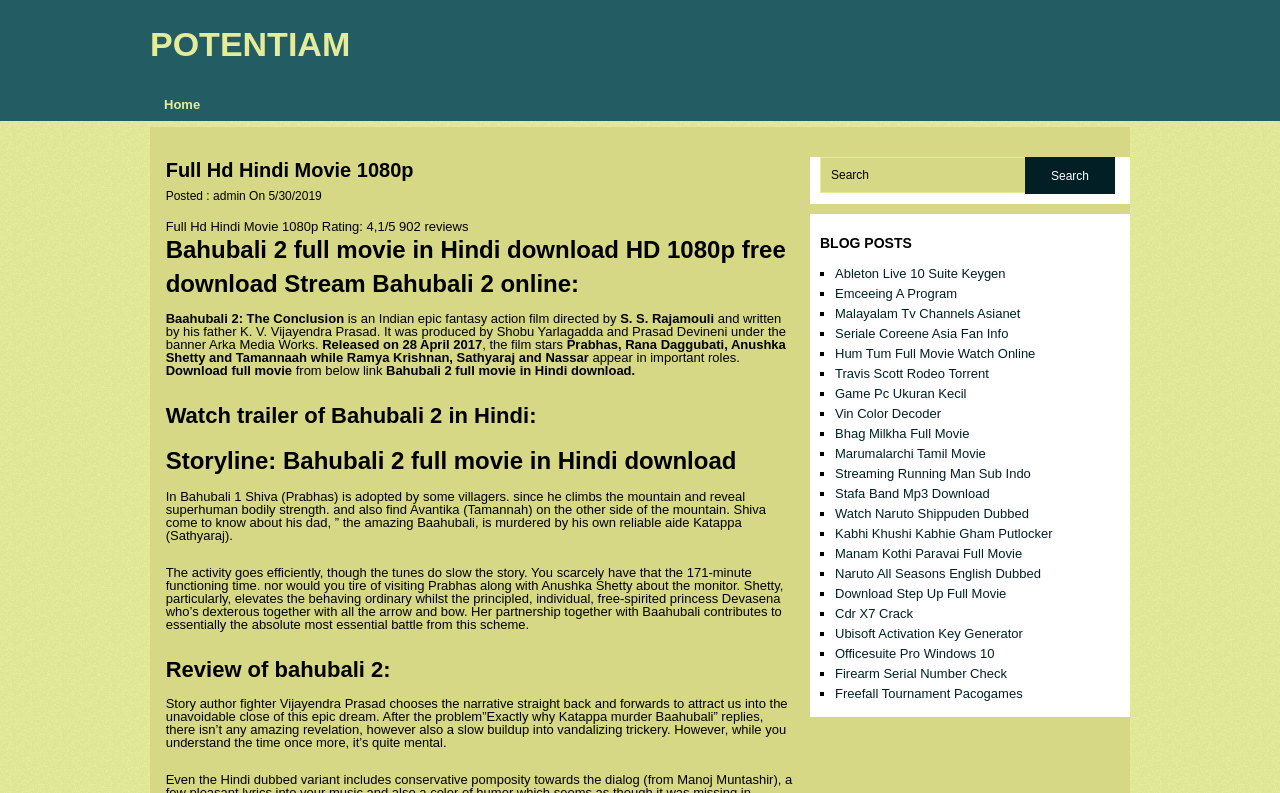Identify and provide the bounding box coordinates of the UI element described: "Kabhi Khushi Kabhie Gham Putlocker". The coordinates should be formatted as [left, top, right, bottom], with each number being a float between 0 and 1.

[0.652, 0.663, 0.822, 0.682]